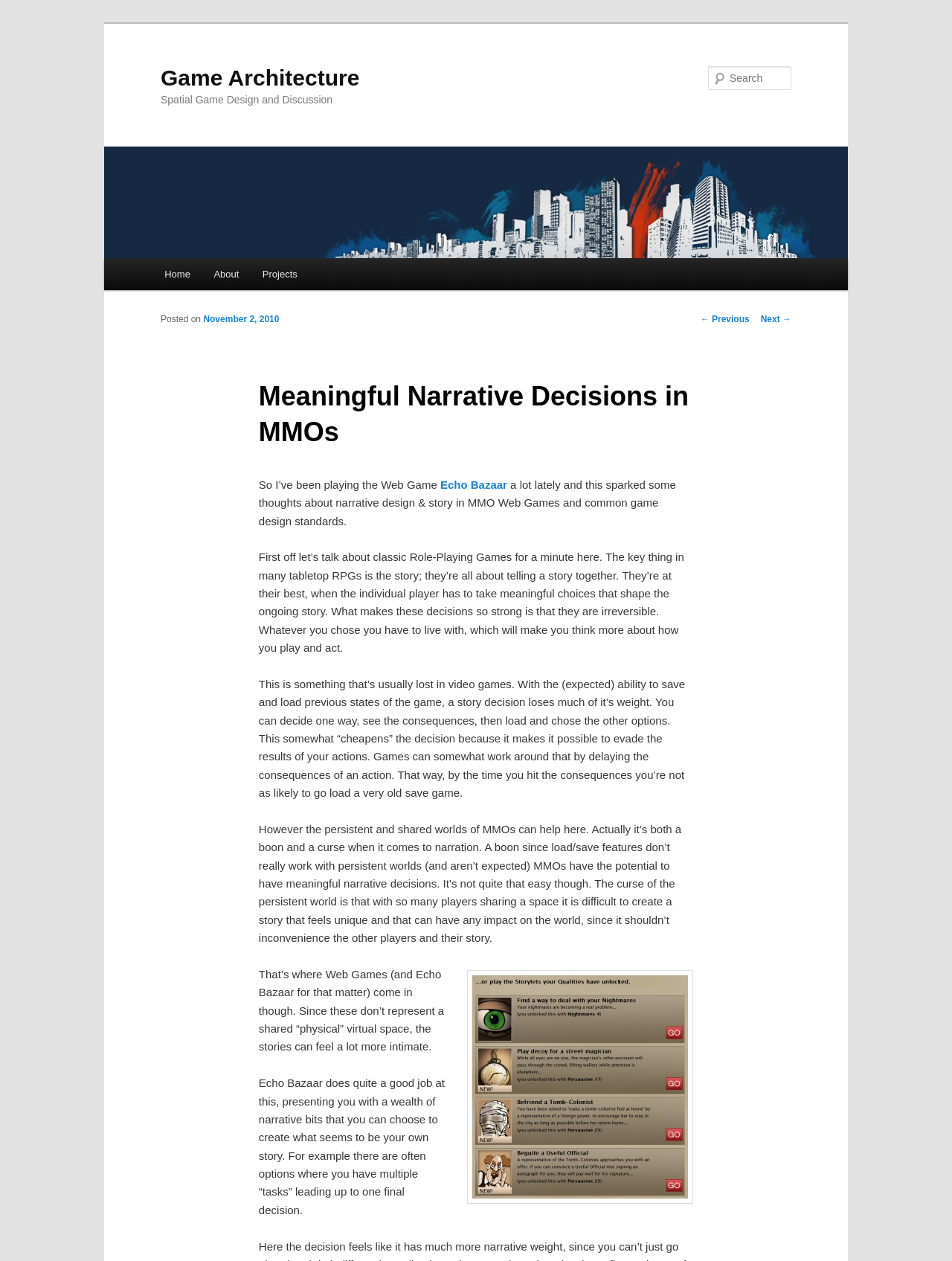What is the main topic of this webpage?
Examine the image and provide an in-depth answer to the question.

Based on the webpage content, I can see that the main topic is about narrative decisions in MMOs, specifically discussing the importance of meaningful narrative decisions in MMOs and how they can be achieved.